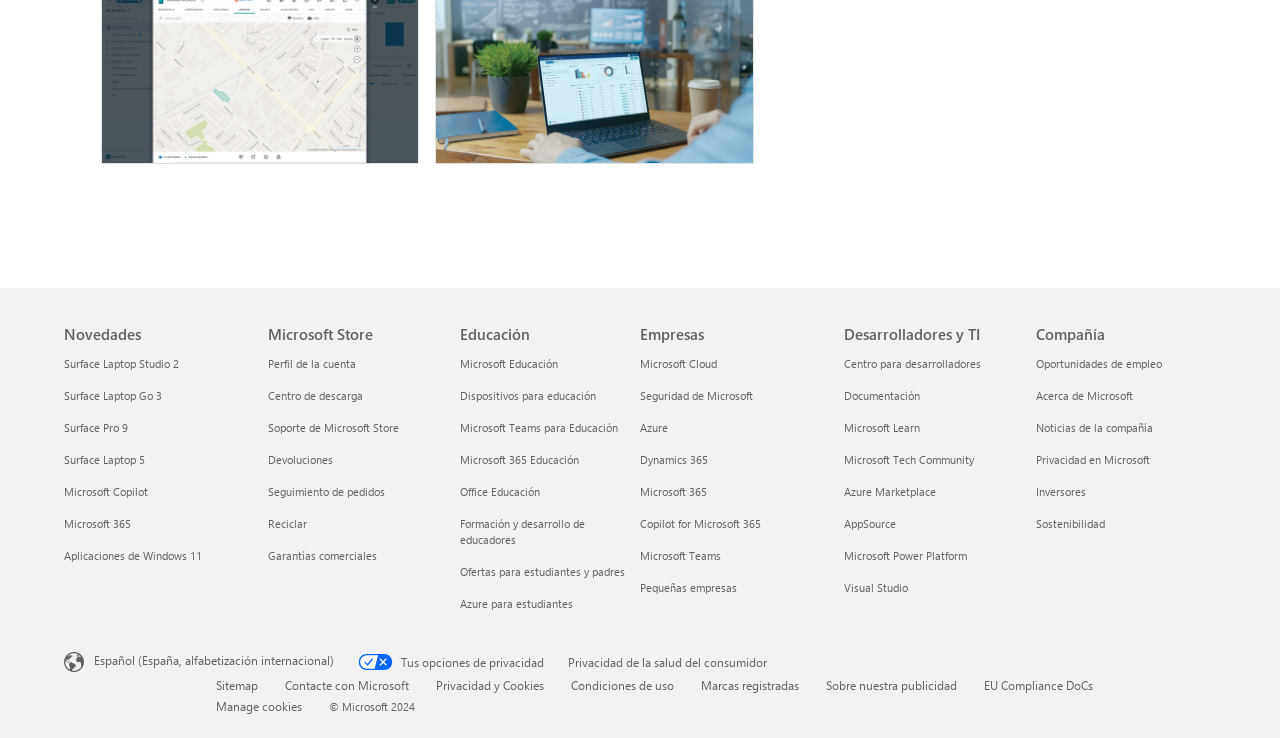Locate the bounding box coordinates of the element to click to perform the following action: 'Change language settings'. The coordinates should be given as four float values between 0 and 1, in the form of [left, top, right, bottom].

[0.05, 0.881, 0.28, 0.913]